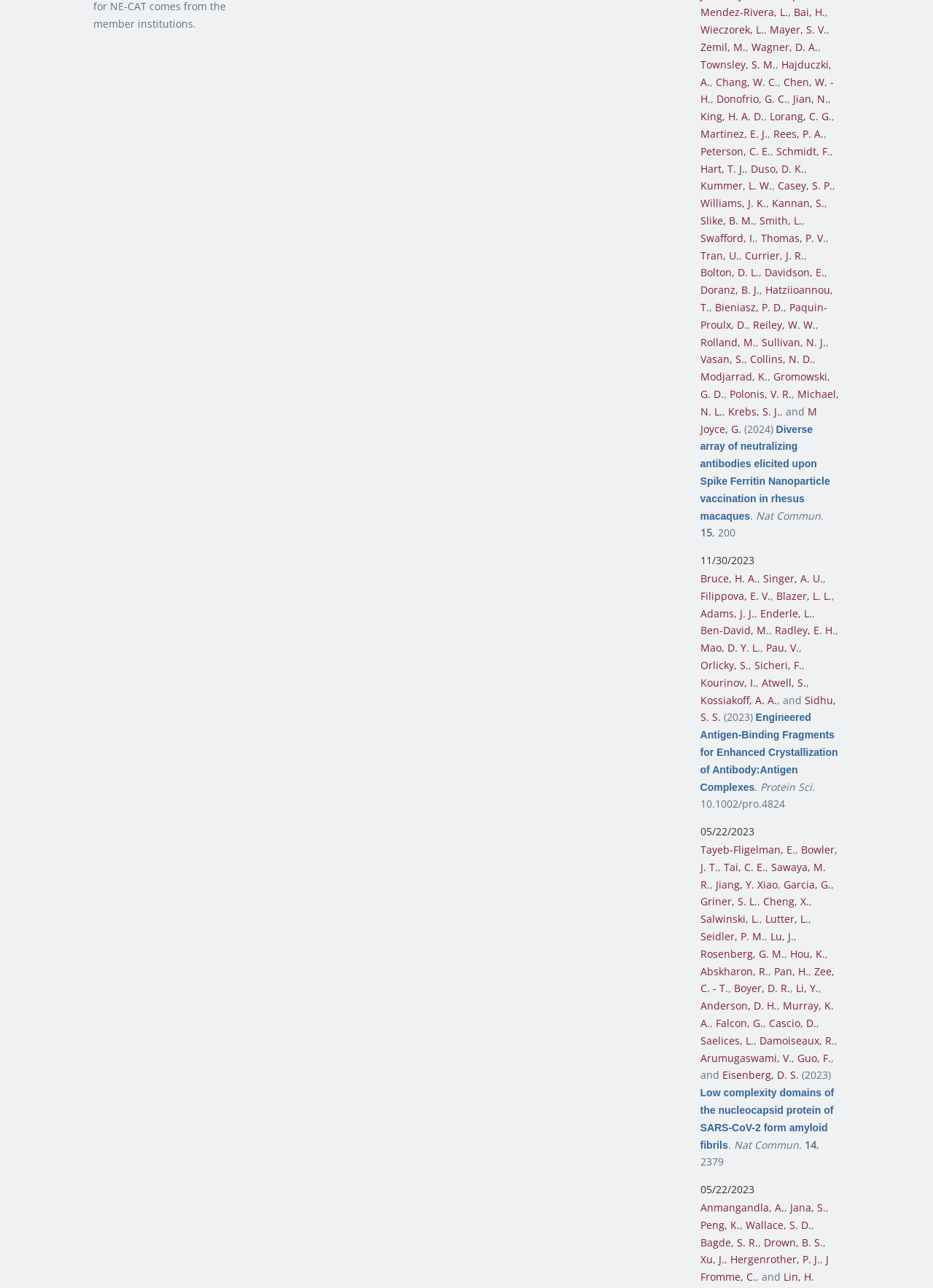What is the name of the first author?
Please respond to the question with as much detail as possible.

I looked at the list of authors and found the first one, which is Mendez-Rivera, L.